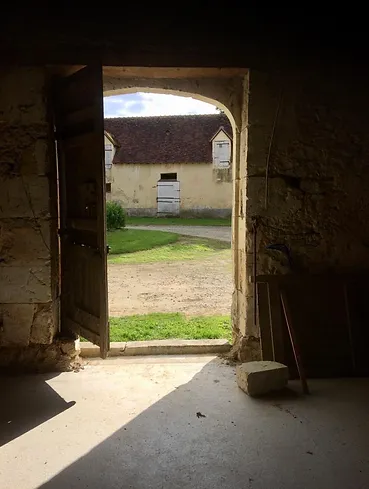Provide a thorough description of the image.

The image captures a rustic doorway leading to a serene exterior scene. Sunlight filters through the open door, illuminating the interior walls with a warm glow. Beyond the threshold, a peaceful courtyard unfolds, featuring a patch of vibrant green grass framed by aged buildings that hint at a storied past. The rough texture of the stone walls contrasts with the smooth concrete floor inside, while a few tools lean against the wall, suggesting the space's former agricultural use. This doorway symbolizes both a passage and a newfound potential, echoing the sentiment of transformation, preservation, and the pursuit of dreams, reflective of a journey that blends the appreciation of history with a contemporary vision for the future.